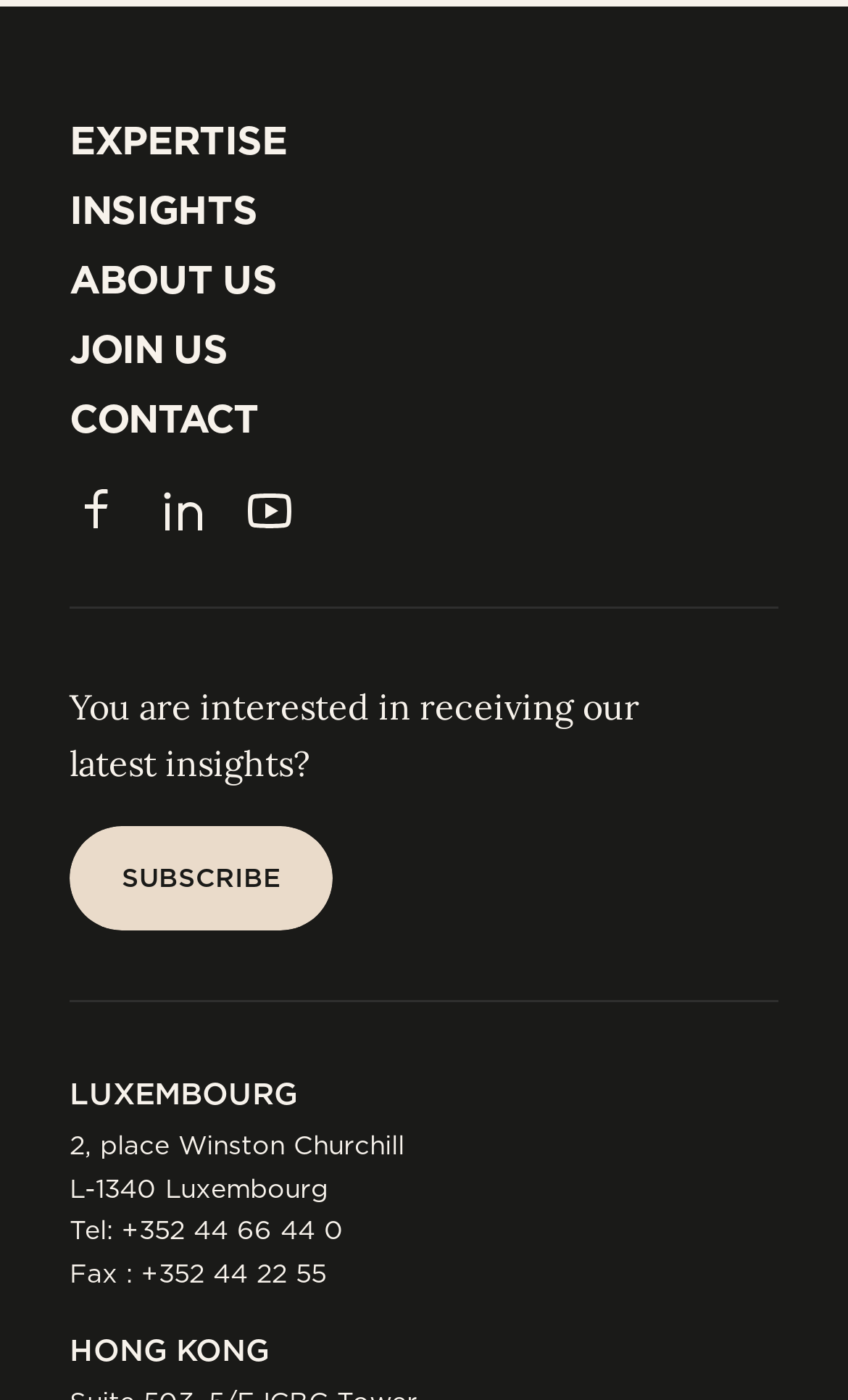What is the main menu item at the top?
Please provide a comprehensive answer based on the contents of the image.

The main menu item at the top is 'EXPERTISE' because it is the first link in the navigation menu with the text 'EXPERTISE EXPERTISE'.